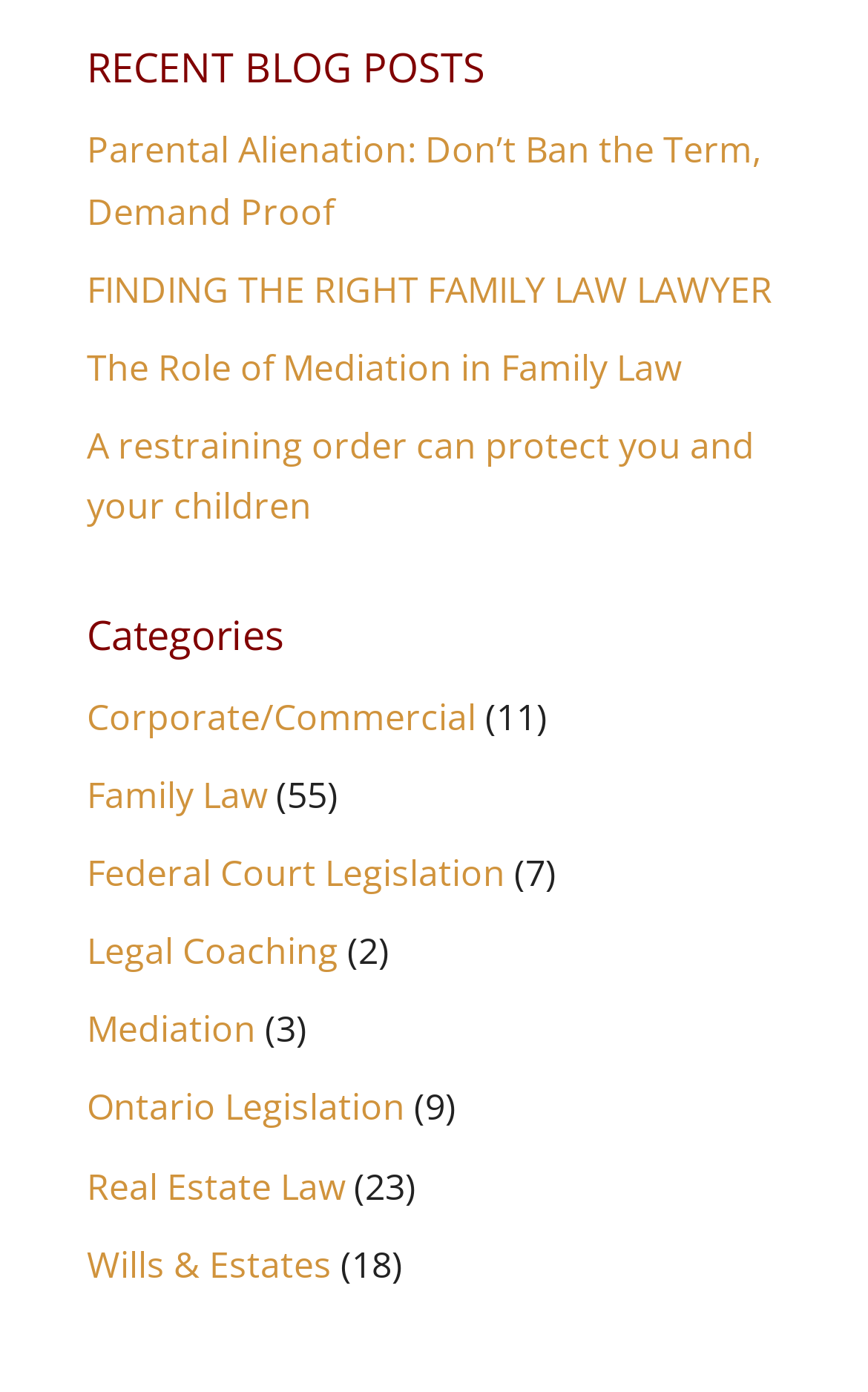Please locate the bounding box coordinates of the element's region that needs to be clicked to follow the instruction: "view recent blog posts". The bounding box coordinates should be provided as four float numbers between 0 and 1, i.e., [left, top, right, bottom].

[0.1, 0.028, 0.9, 0.087]